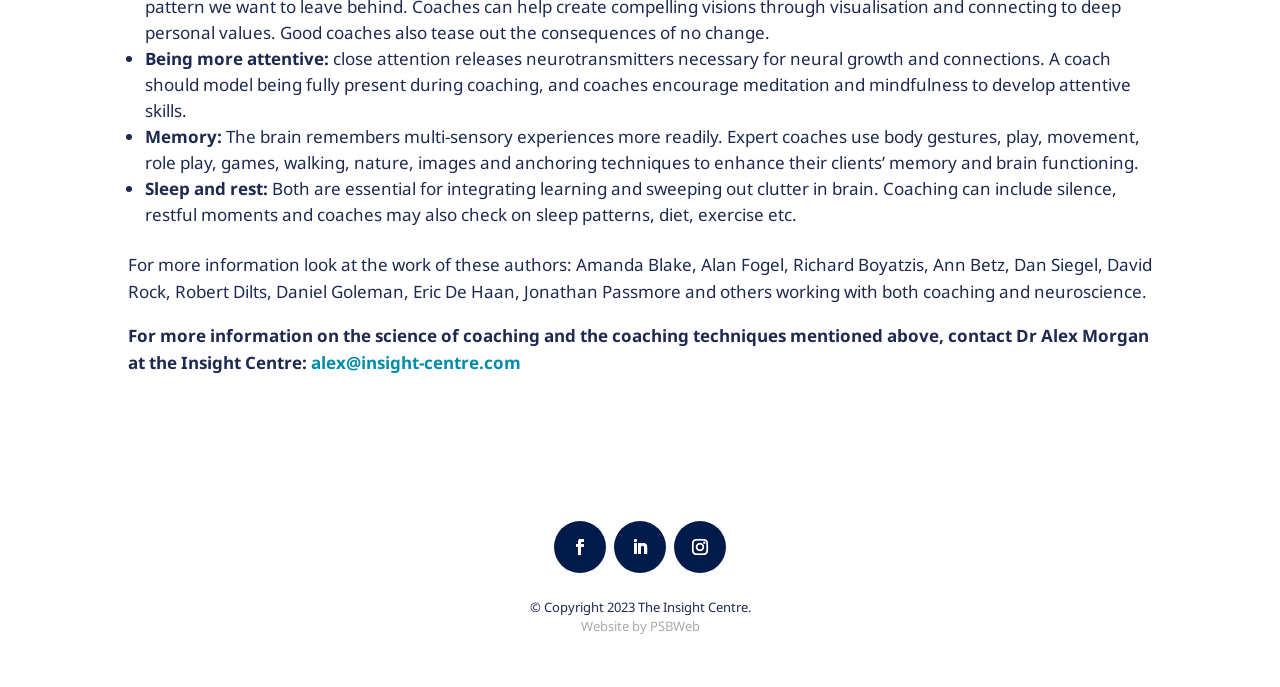Provide your answer to the question using just one word or phrase: How do expert coaches enhance their clients' memory?

multi-sensory experiences